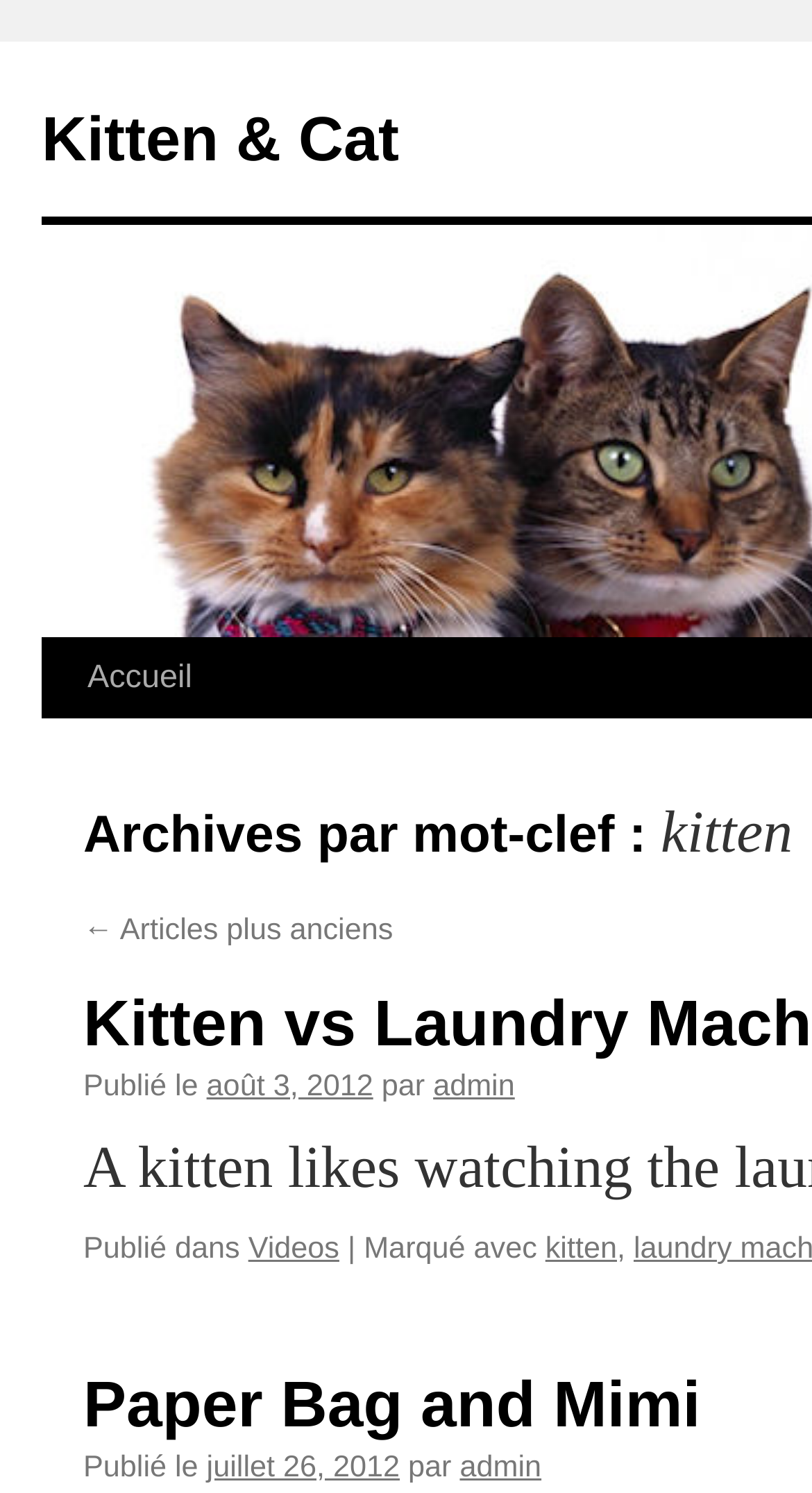Generate a thorough explanation of the webpage's elements.

This webpage appears to be a blog or article page focused on kittens and cats. At the top, there is a prominent link to "Kitten & Cat" and another link to "Accueil" (which means "Home" in French). 

Below these links, there are two article sections. The first section has a link to "Articles plus anciens" (meaning "Older Articles" in French) on the left side, and a publication date "août 3, 2012" (August 3, 2012) on the right side, along with the author "admin". The article title is not explicitly mentioned, but it seems to be related to kittens.

The second section is similar in structure, with a publication date "juillet 26, 2012" (July 26, 2012) and the same author "admin". This section also has a link to "Paper Bag and Mimi", which might be the title of the article or a related topic.

There are no images mentioned in the accessibility tree, but the presence of links and static text suggests that the webpage is primarily composed of text-based content. The overall layout is divided into sections, with clear separation between the top navigation links and the article sections.